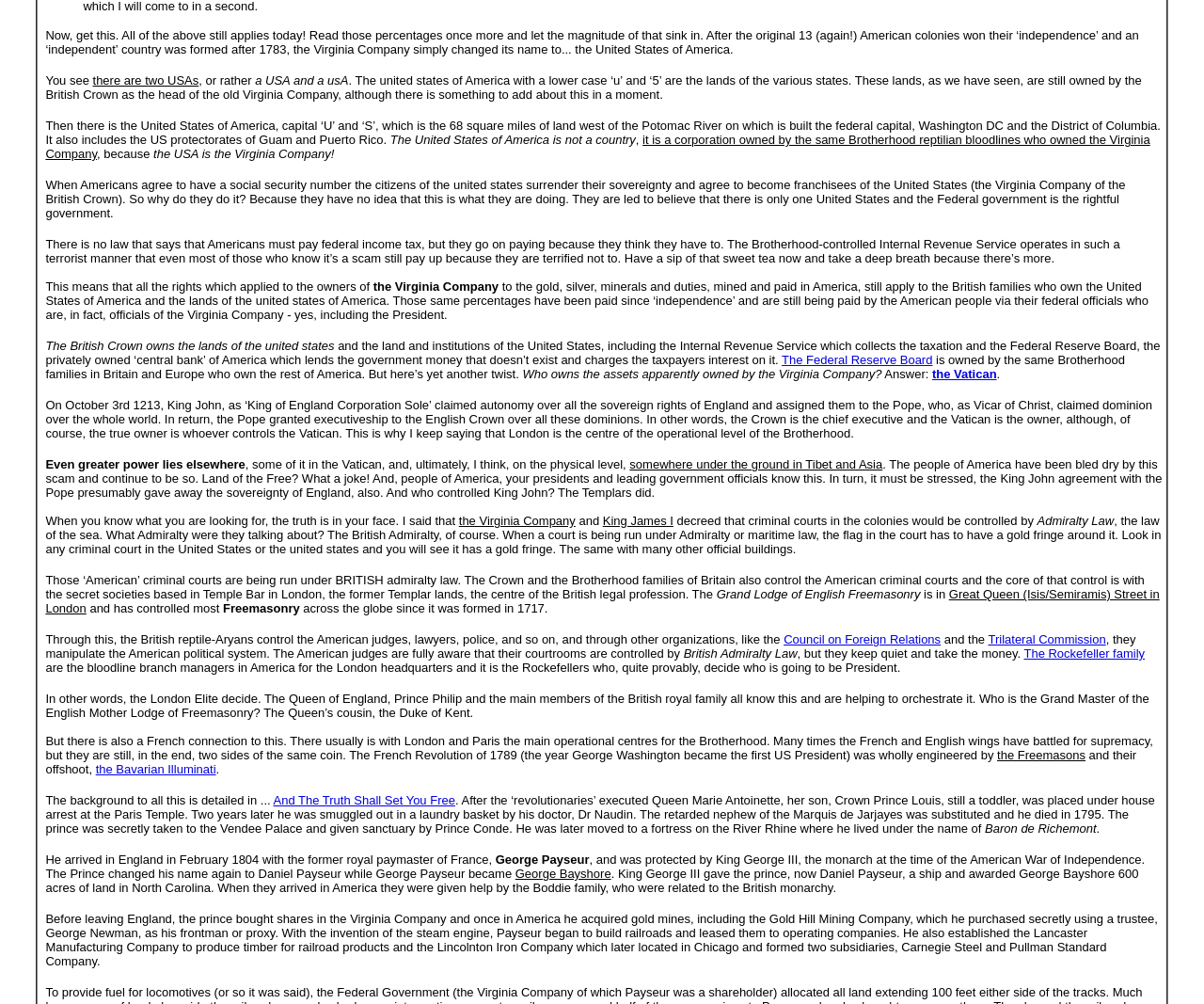Could you please study the image and provide a detailed answer to the question:
What is the name of the river mentioned in the text?

The text mentions the Potomac River as the river west of which is built the federal capital, Washington DC and the District of Columbia, which is part of the United States of America.